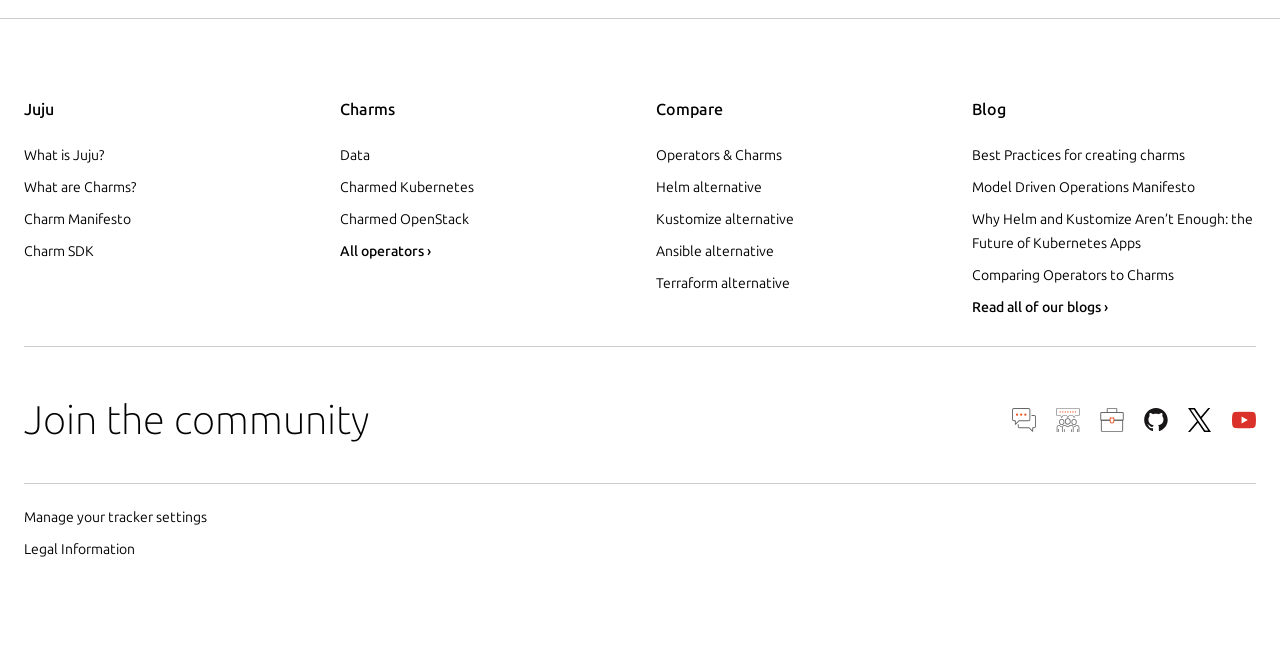Locate the UI element that matches the description What is Juju? in the webpage screenshot. Return the bounding box coordinates in the format (top-left x, top-left y, bottom-right x, bottom-right y), with values ranging from 0 to 1.

[0.019, 0.223, 0.081, 0.25]